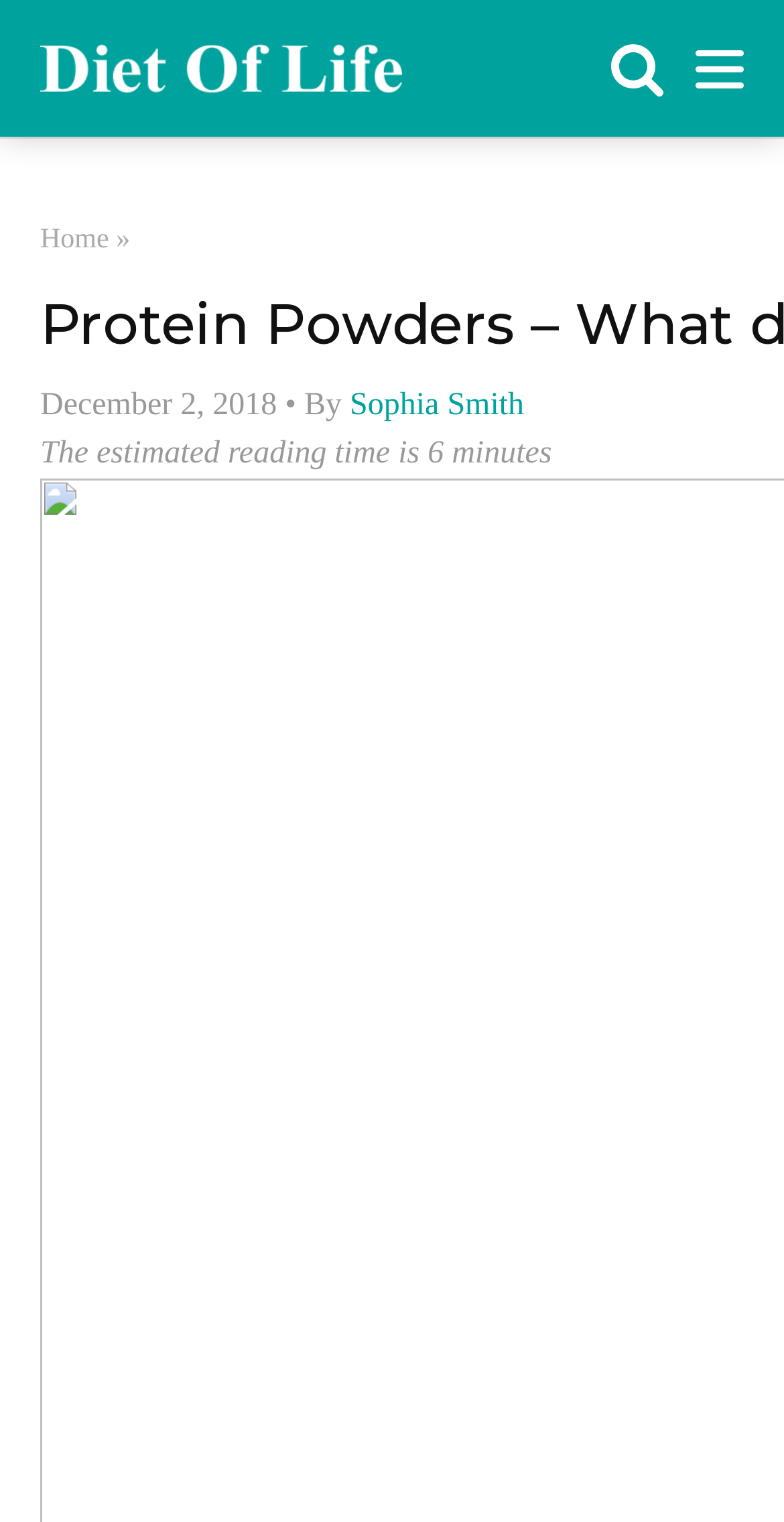Is there a search function on this webpage?
Please provide a detailed answer to the question.

I found a search function by looking at the SvgRoot element which contains a group with the text 'search'.